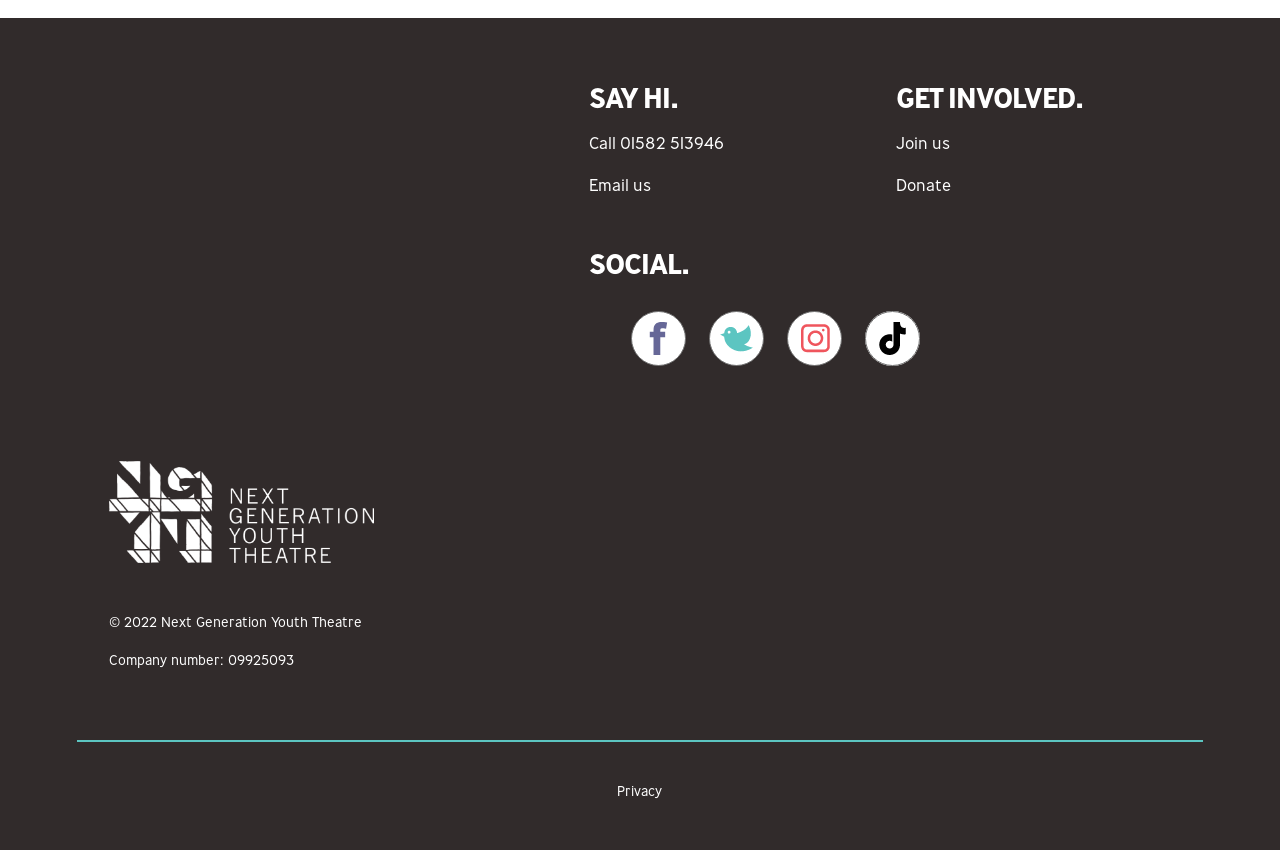What is the company number of Next Generation Youth Theatre?
Please answer using one word or phrase, based on the screenshot.

09925093